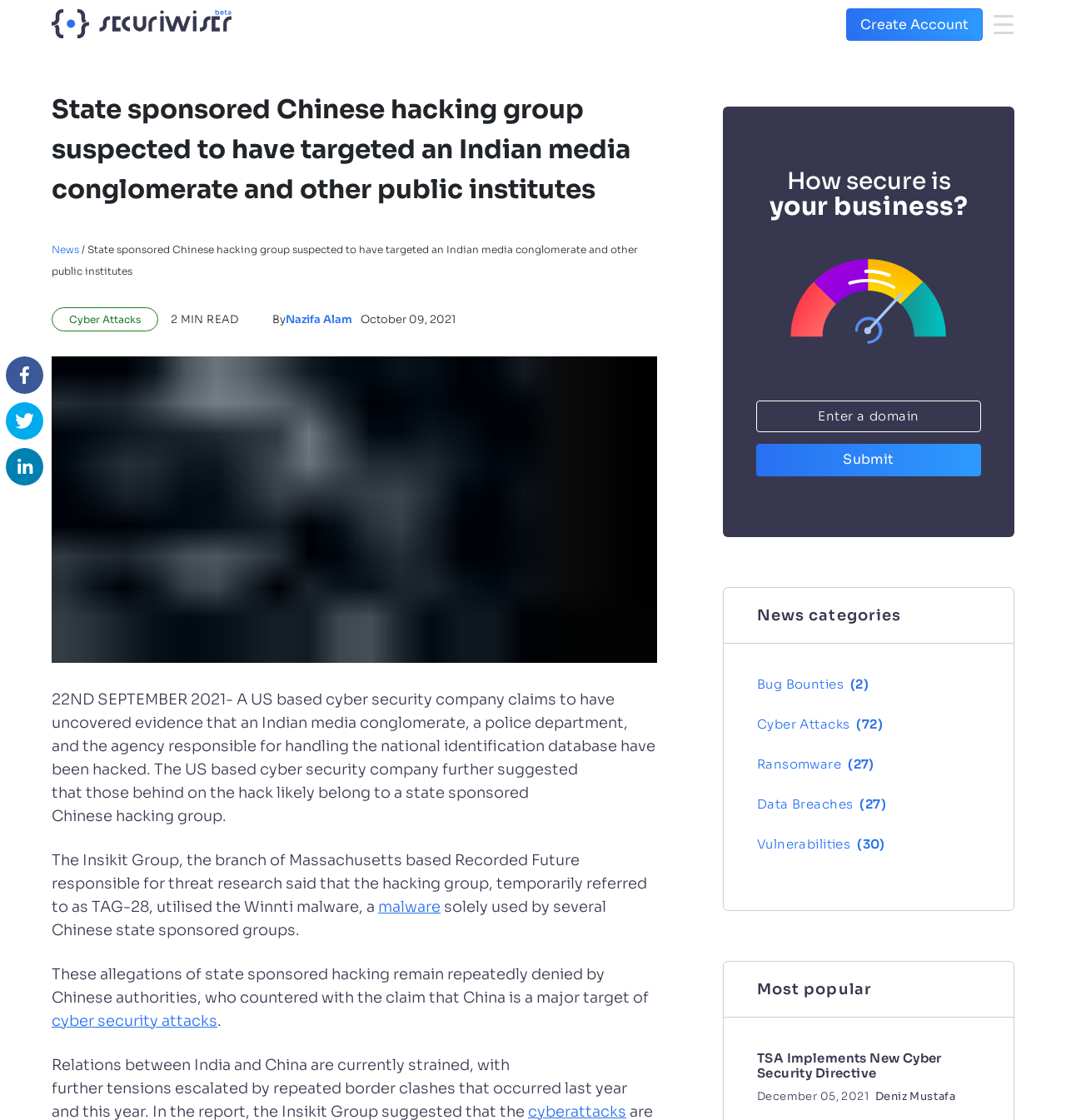Explain the features and main sections of the webpage comprehensively.

This webpage appears to be a news article discussing suspected hacking incidents allegedly carried out by Chinese-sponsored hackers. At the top of the page, there is a logo and a link to create an account. A navigation toggle button is located at the top right corner.

The main content of the page is divided into sections. The first section has a heading that summarizes the article's topic, followed by a brief introduction and a link to a related news category, "Cyber Attacks". Below this, there is an image and a block of text that provides more details about the hacking incident, including the alleged involvement of a Chinese hacking group.

To the right of the main content, there are social media buttons for Facebook, Twitter, and LinkedIn. Below these buttons, there is a section with a heading that asks "How secure is your business?" and provides a text box to enter a domain and a submit button.

Further down the page, there is a section with a heading "News categories" that lists various categories, including "Bug Bounties", "Cyber Attacks", "Ransomware", "Data Breaches", and "Vulnerabilities", each with a corresponding number of articles. Below this, there is a section with a heading "Most popular" that lists a news article with a title, date, and author.

Throughout the page, there are several links to related news articles and categories, as well as images and buttons that provide additional functionality.